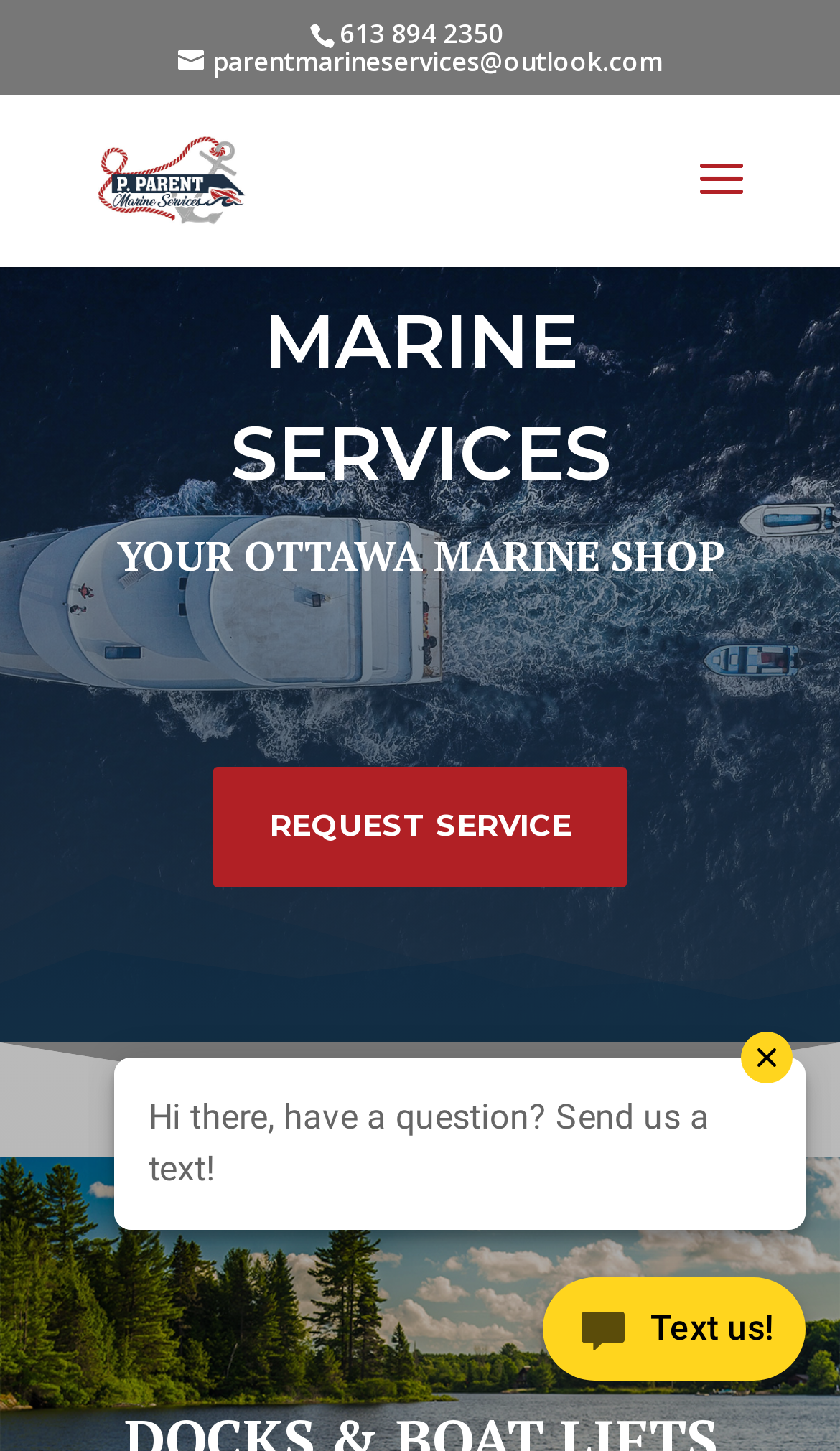Describe all significant elements and features of the webpage.

The webpage appears to be a marine services shop in Ottawa, with a focus on customer satisfaction. At the top, there is a phone number "613 894 2350" and an email address "parentmarineservices@outlook.com" displayed prominently. Below this, there is a logo image of "Parent Marine Services" accompanied by a link to the same name. 

The main heading "MARINE SERVICES" is centered at the top, followed by a subheading "YOUR OTTAWA MARINE SHOP" directly below it. 

On the left side, there is a call-to-action link "REQUEST SERVICE 5" situated roughly in the middle of the page. 

Towards the bottom, there is a heading "DOCKS & BOAT LIFTS" positioned near the left edge of the page. 

An iframe, which likely contains additional content, takes up a significant portion of the page, spanning from the top-right to the bottom-right corner. 

Finally, at the very bottom-right corner, there is a button labeled "Text us!" accompanied by another iframe.